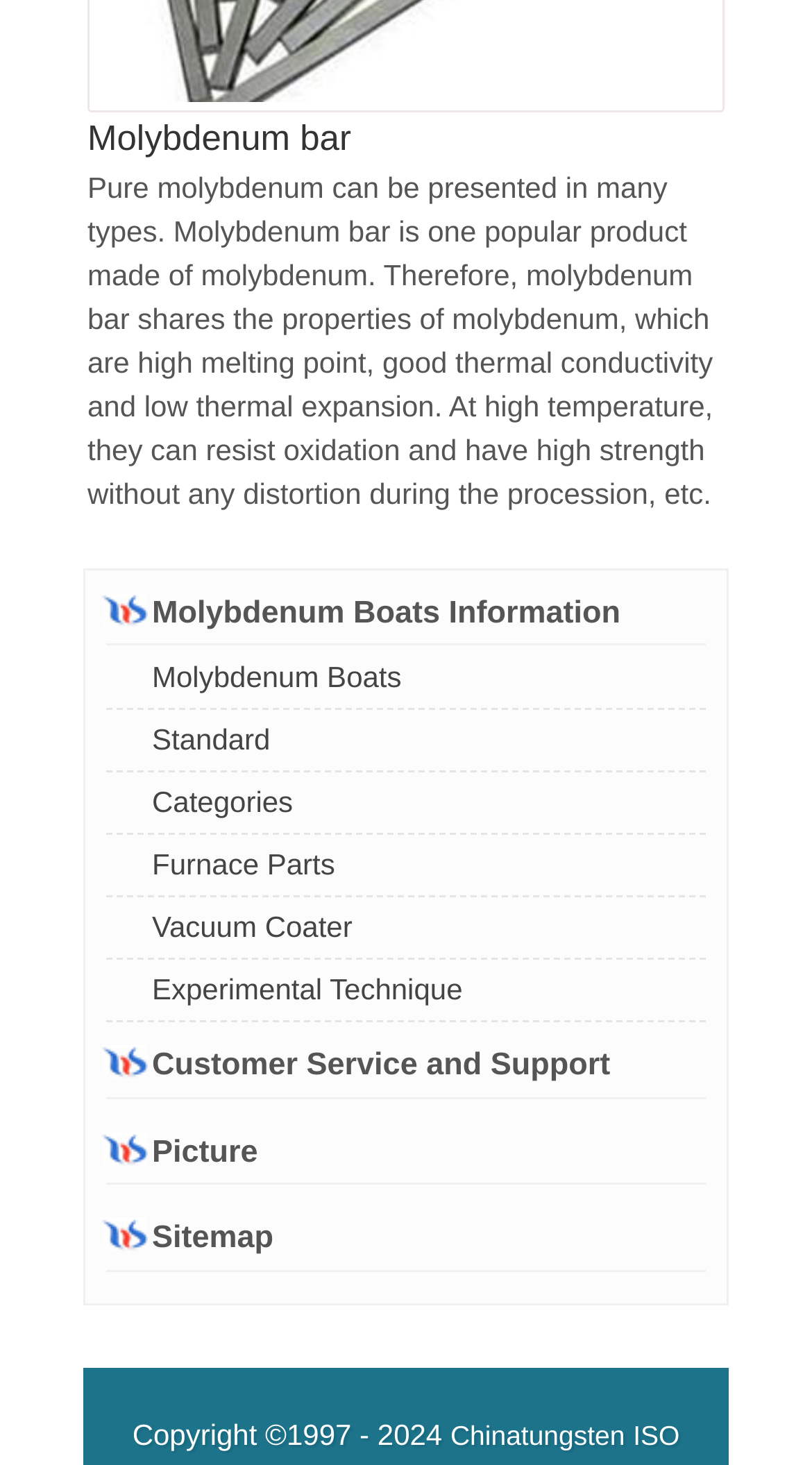Could you provide the bounding box coordinates for the portion of the screen to click to complete this instruction: "View molybdenum boats information"?

[0.141, 0.448, 0.502, 0.478]